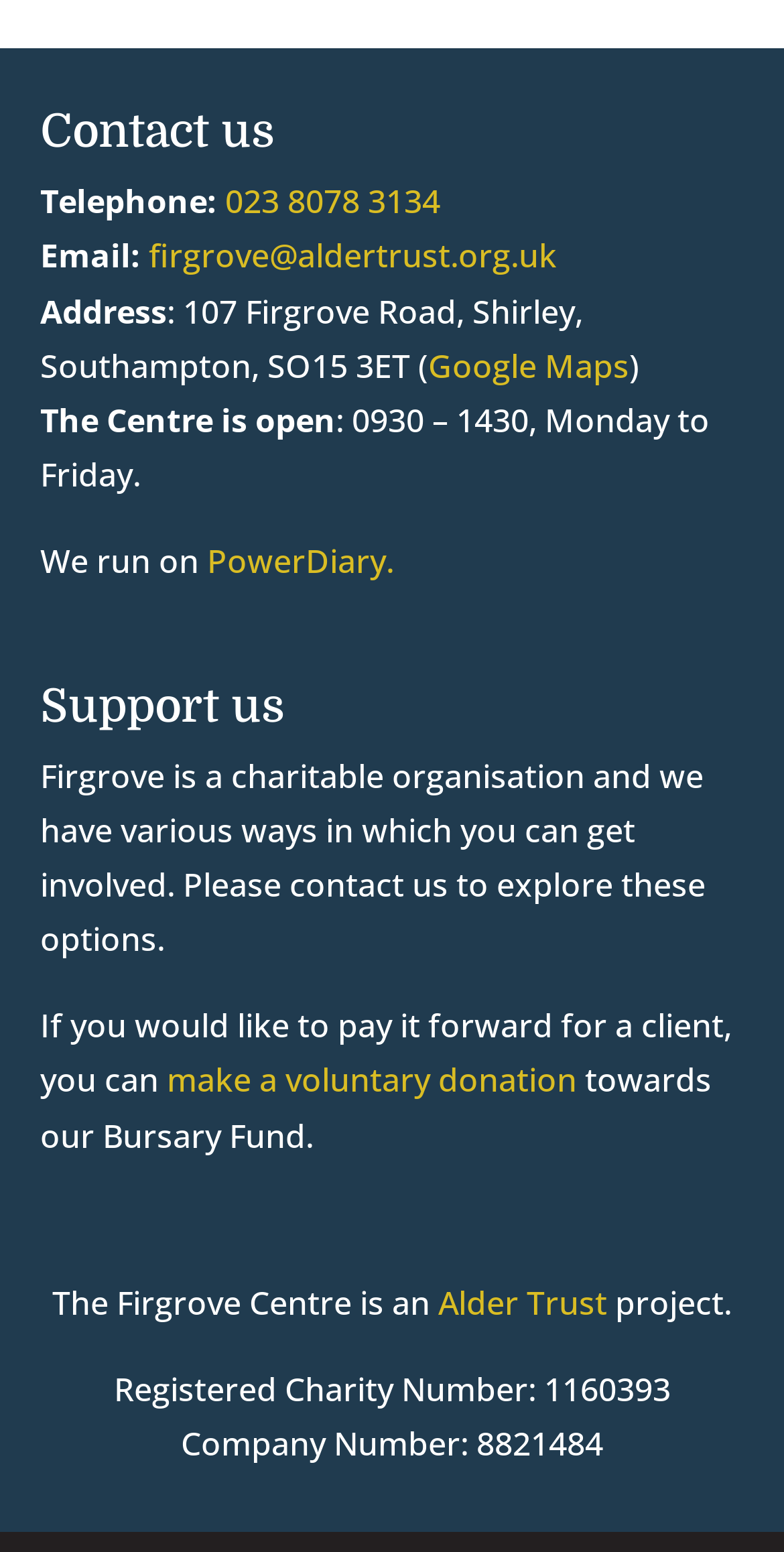What is the phone number to contact?
Please answer the question with a single word or phrase, referencing the image.

023 8078 3134